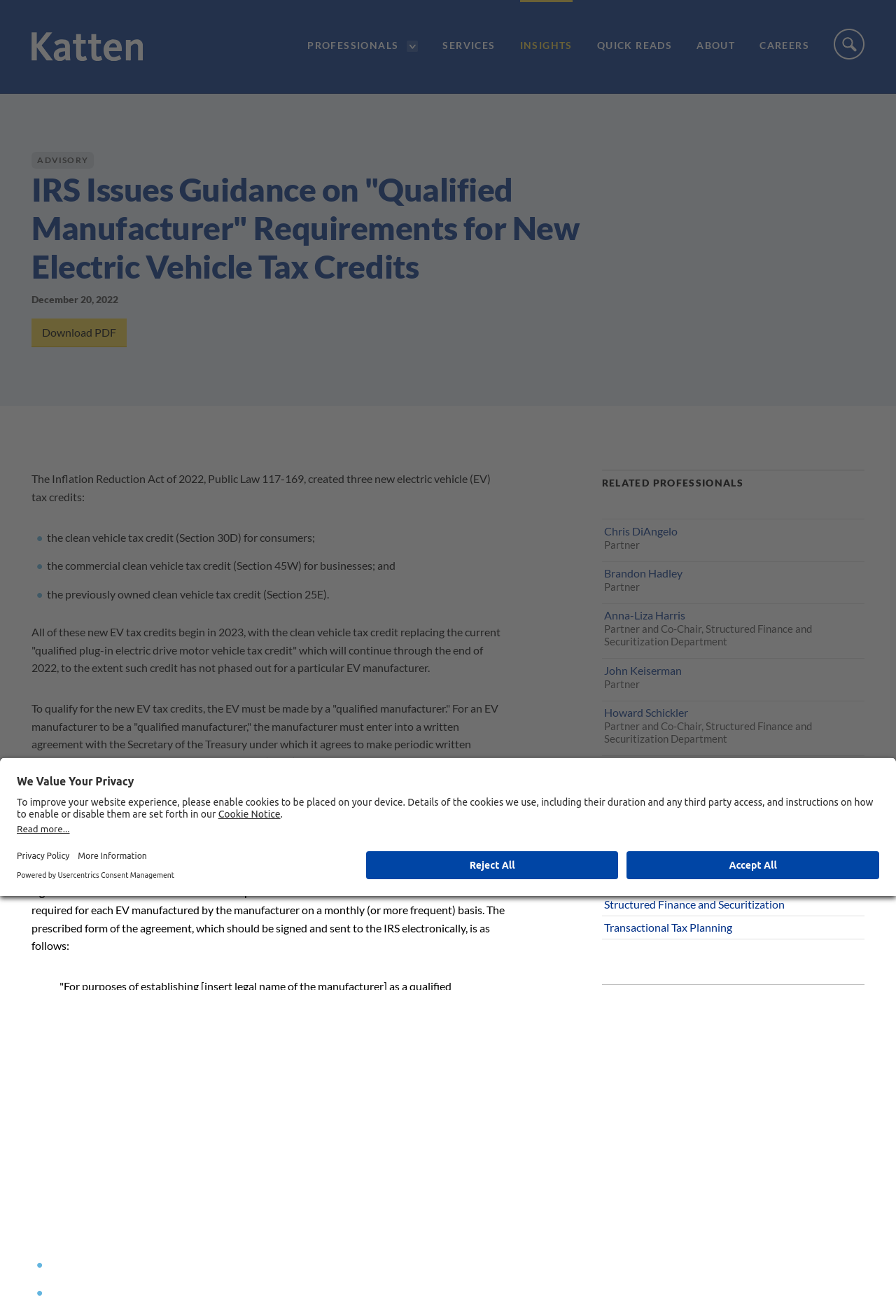Extract the heading text from the webpage.

IRS Issues Guidance on "Qualified Manufacturer" Requirements for New Electric Vehicle Tax Credits